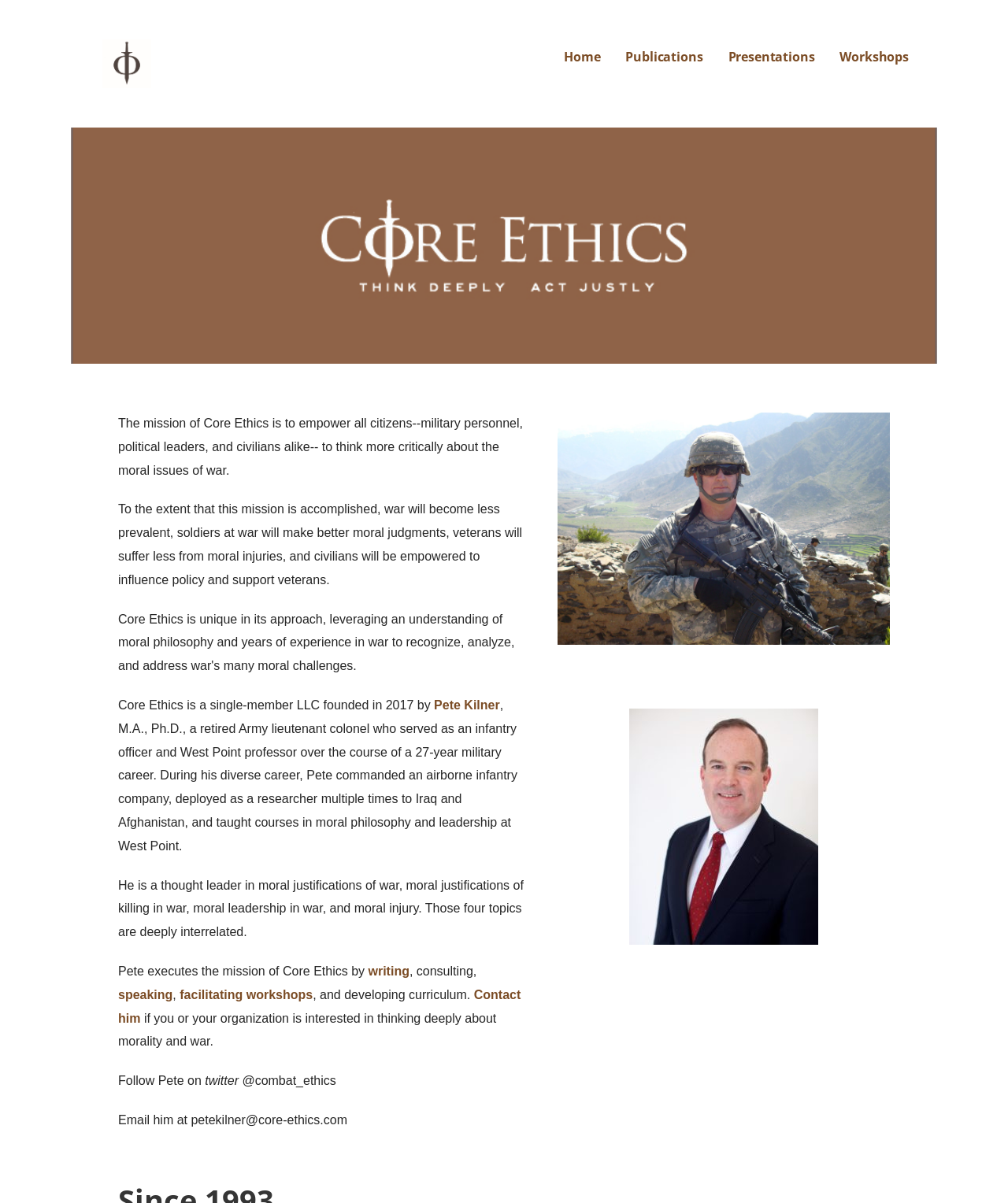Highlight the bounding box coordinates of the element that should be clicked to carry out the following instruction: "Click on the 'Home' link". The coordinates must be given as four float numbers ranging from 0 to 1, i.e., [left, top, right, bottom].

[0.559, 0.034, 0.596, 0.061]